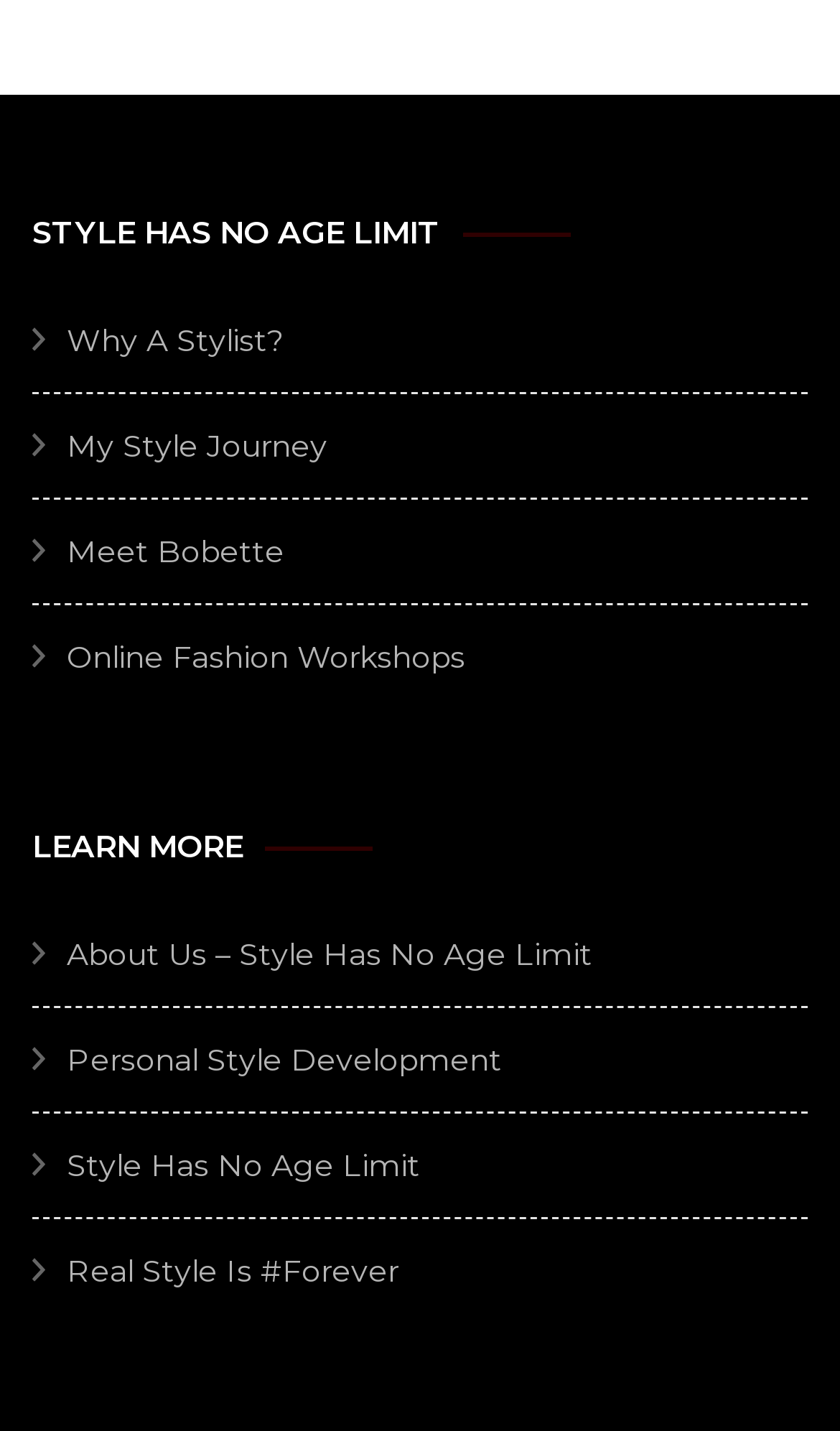Highlight the bounding box coordinates of the element that should be clicked to carry out the following instruction: "visit BlueCubes website". The coordinates must be given as four float numbers ranging from 0 to 1, i.e., [left, top, right, bottom].

None